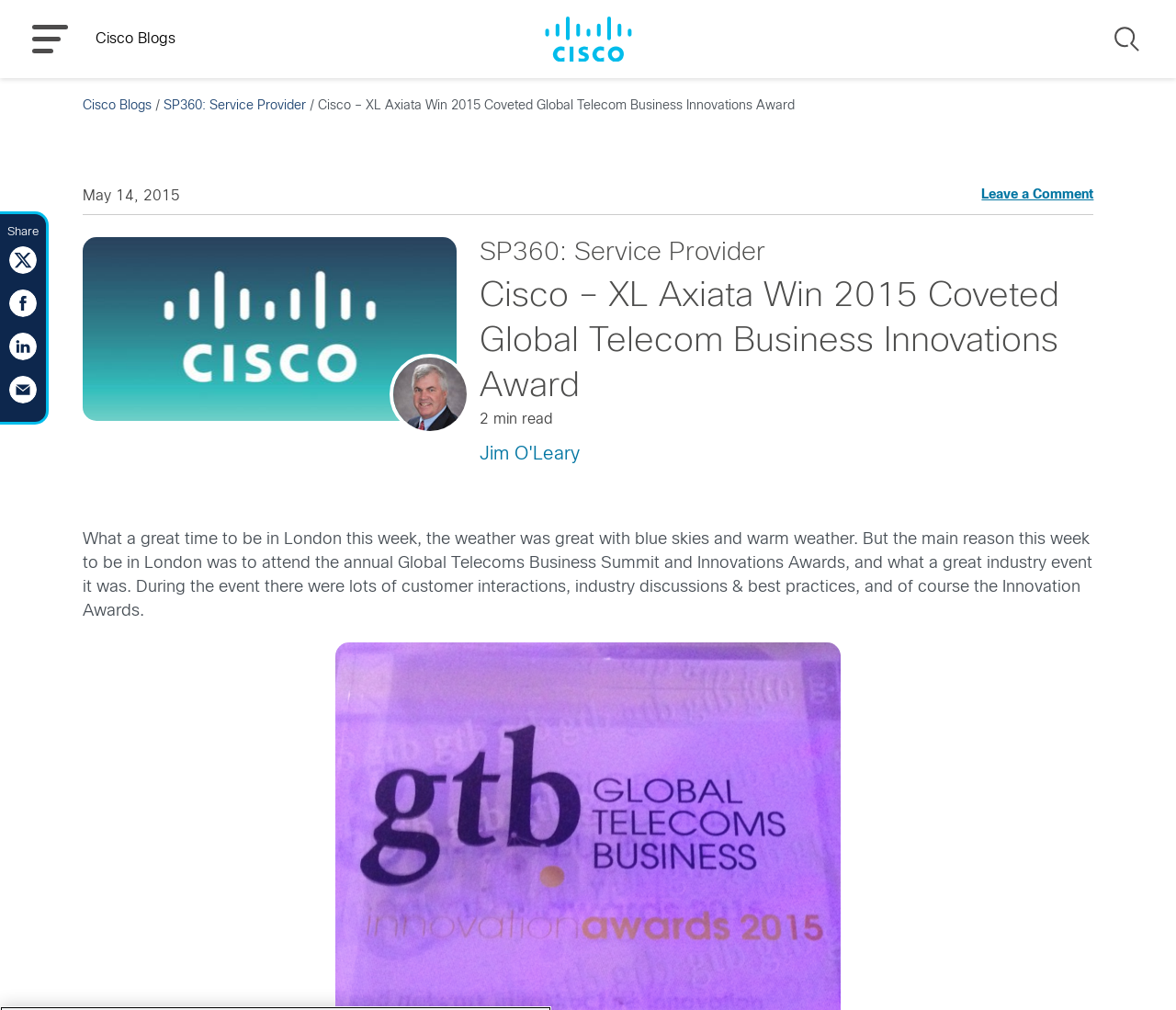Use a single word or phrase to respond to the question:
What is the weather like in London?

great with blue skies and warm weather